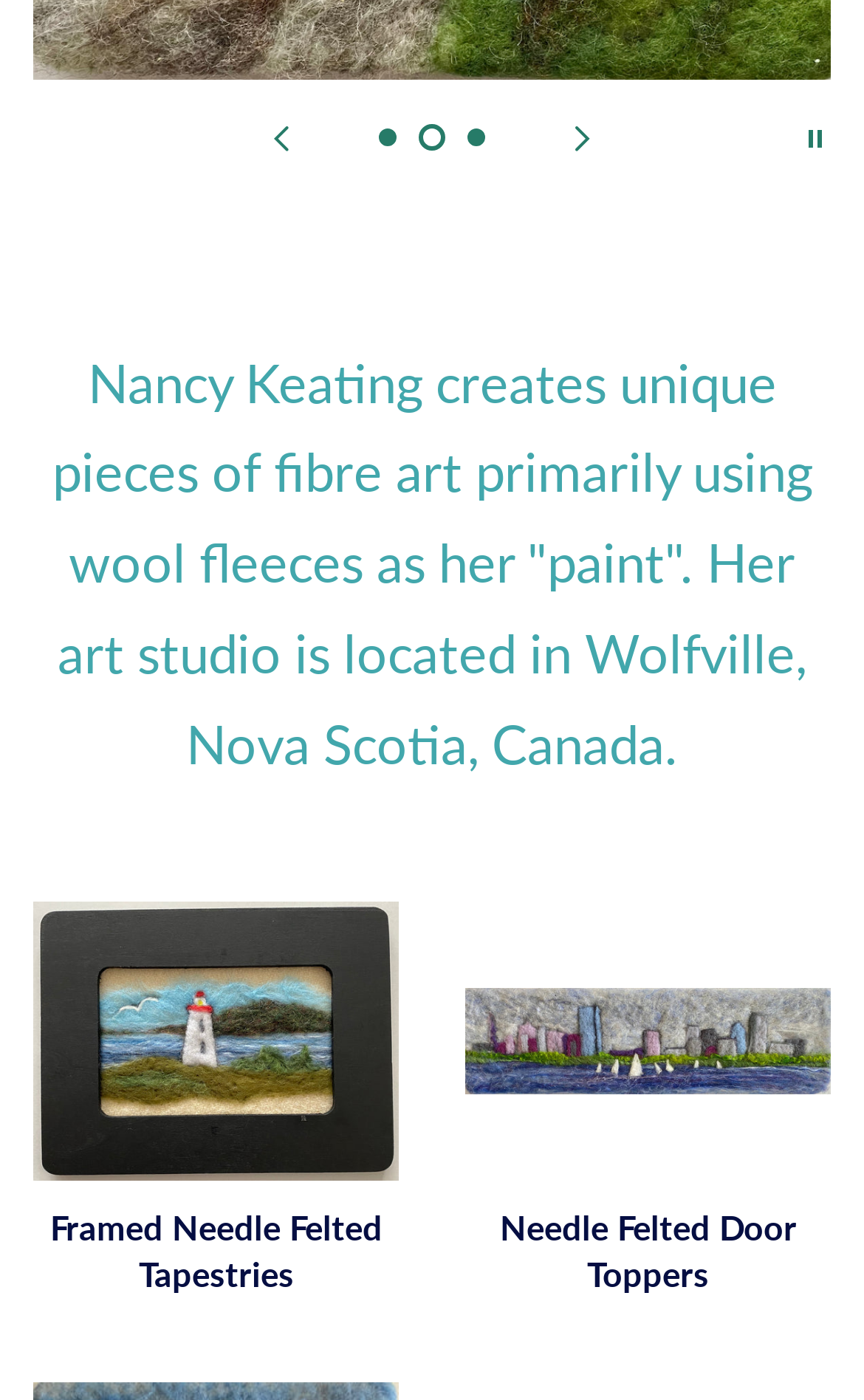Identify the bounding box coordinates of the section to be clicked to complete the task described by the following instruction: "view publisher". The coordinates should be four float numbers between 0 and 1, formatted as [left, top, right, bottom].

None